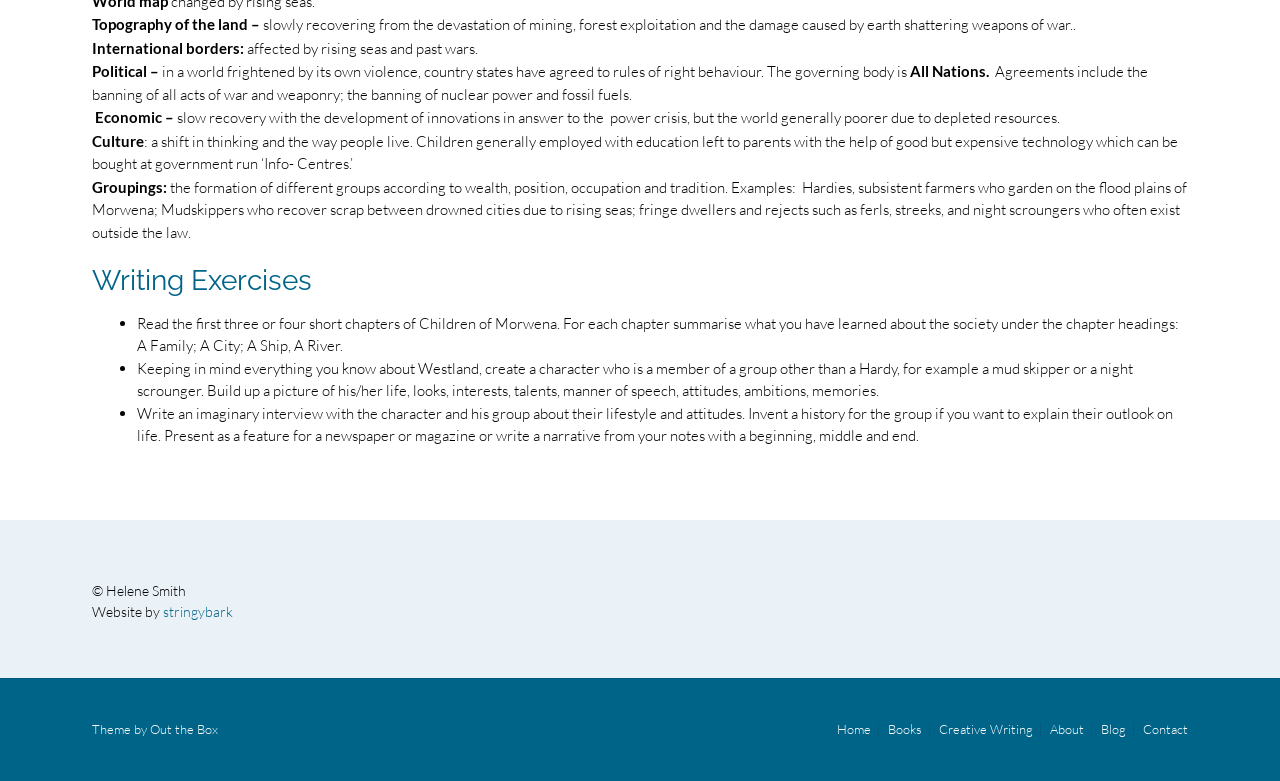Determine the bounding box coordinates of the clickable element to complete this instruction: "Click on 'Home'". Provide the coordinates in the format of four float numbers between 0 and 1, [left, top, right, bottom].

[0.648, 0.926, 0.686, 0.943]